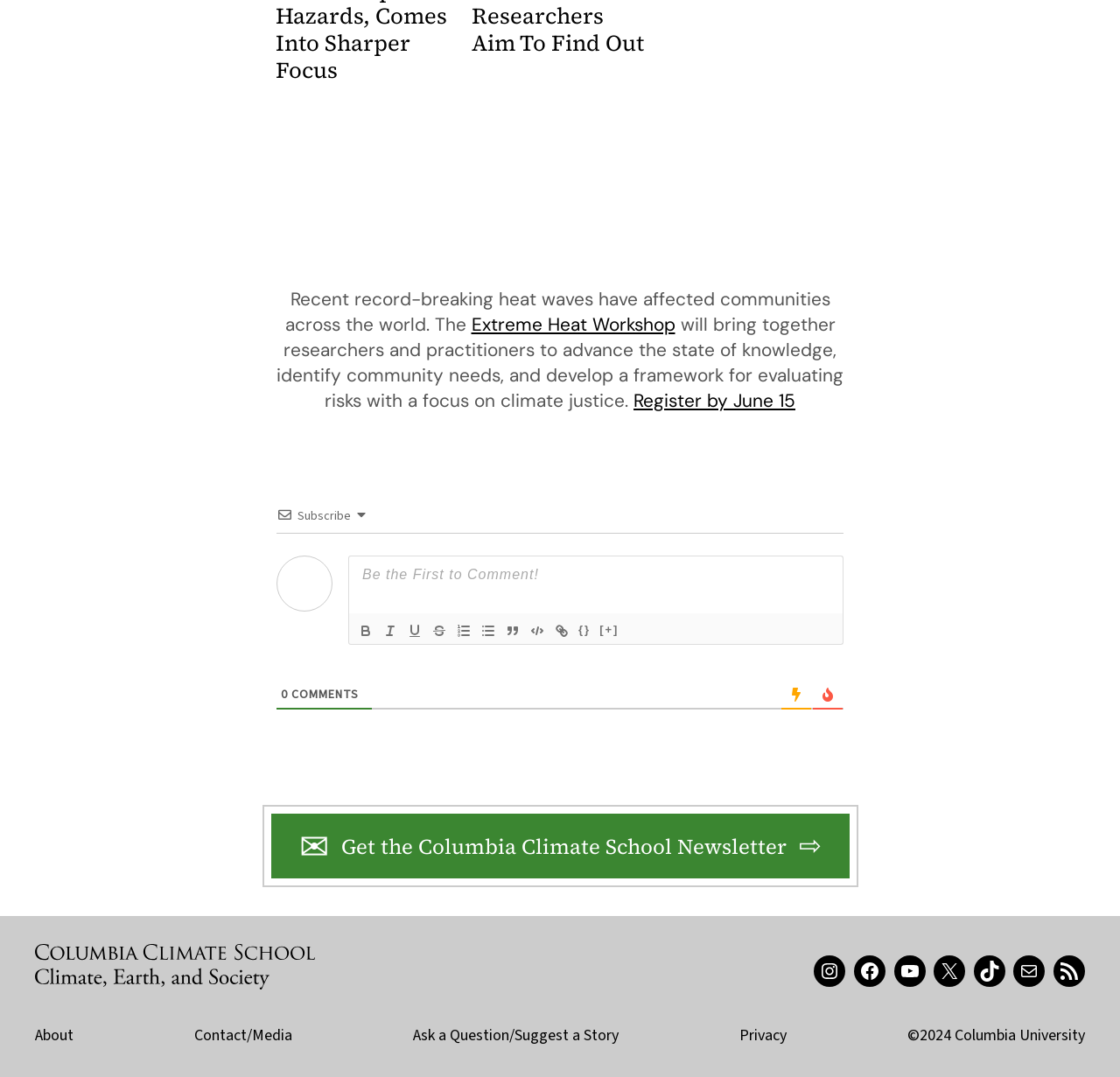What is the topic of the Extreme Heat Workshop?
Please give a detailed answer to the question using the information shown in the image.

The question can be answered by analyzing the text content of the link 'Extreme Heat Workshop' and the surrounding text. The text mentions 'climate justice' as a focus area of the workshop, indicating that the topic of the workshop is related to climate justice.